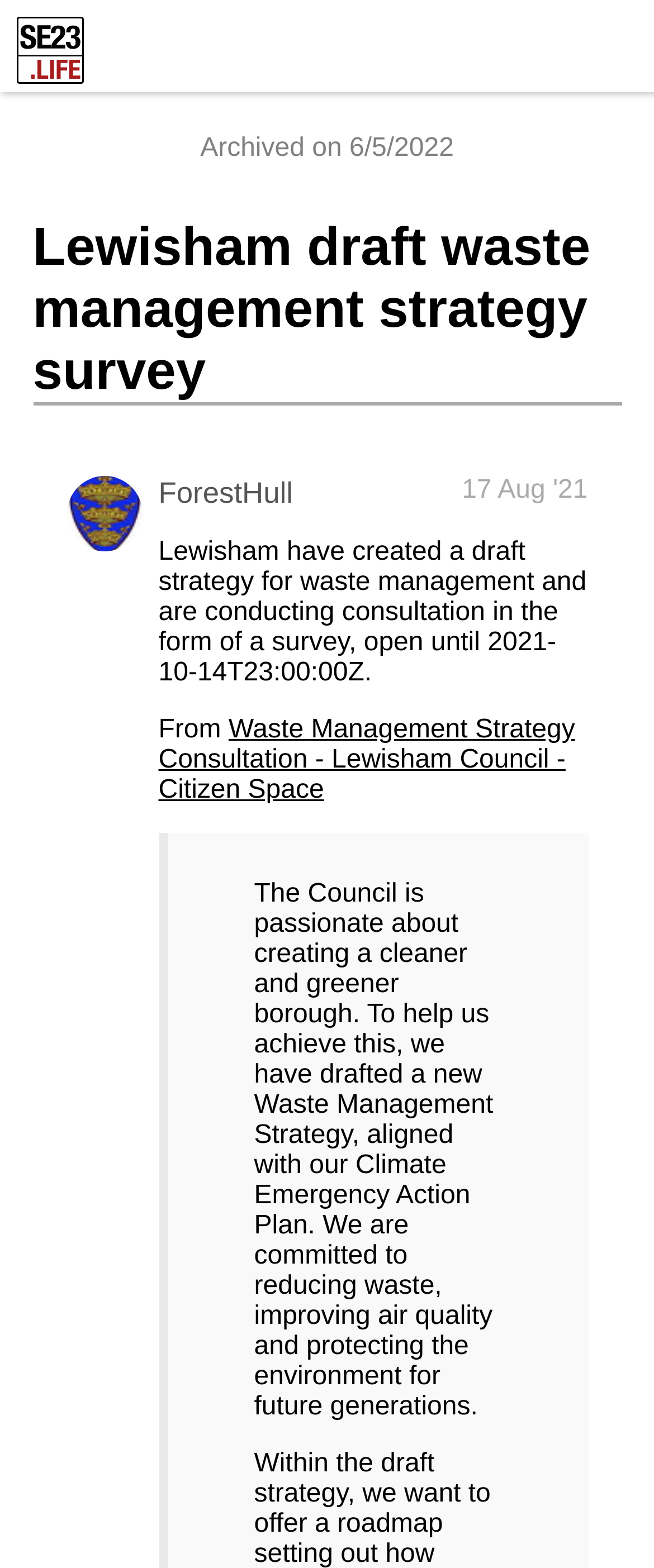Provide a one-word or brief phrase answer to the question:
What is the goal of the Waste Management Strategy?

Reduce waste, improve air quality